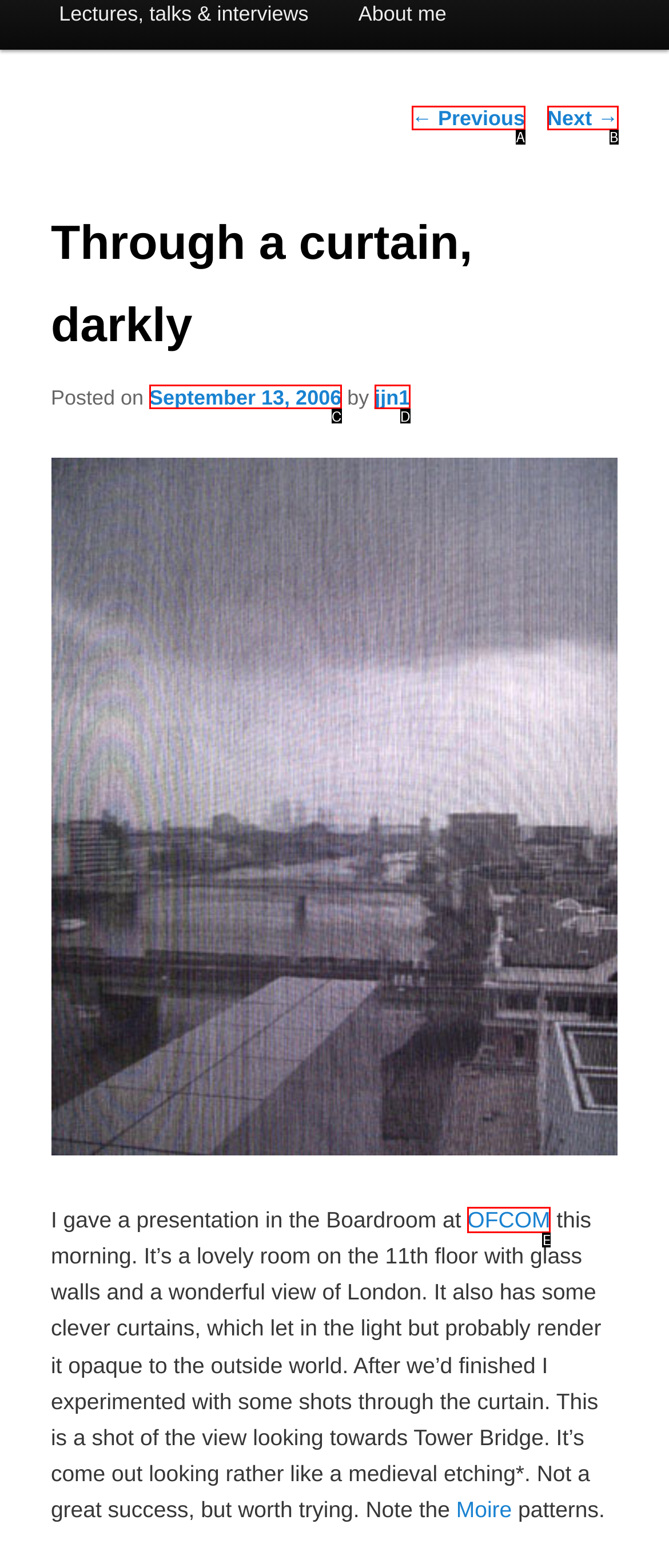Select the option that corresponds to the description: September 13, 2006
Respond with the letter of the matching choice from the options provided.

C